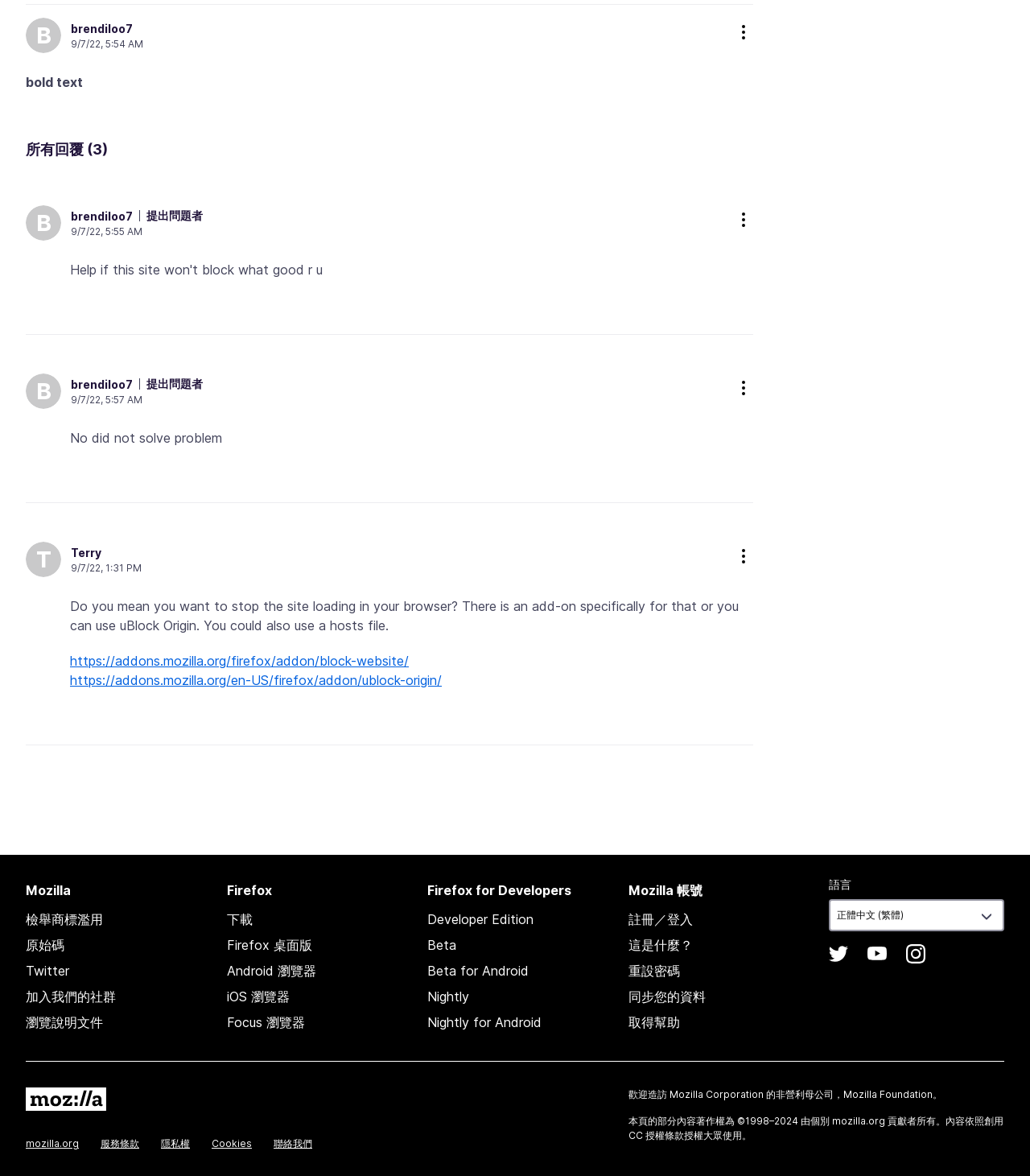Using the provided description: "Nightly for Android", find the bounding box coordinates of the corresponding UI element. The output should be four float numbers between 0 and 1, in the format [left, top, right, bottom].

[0.415, 0.863, 0.526, 0.876]